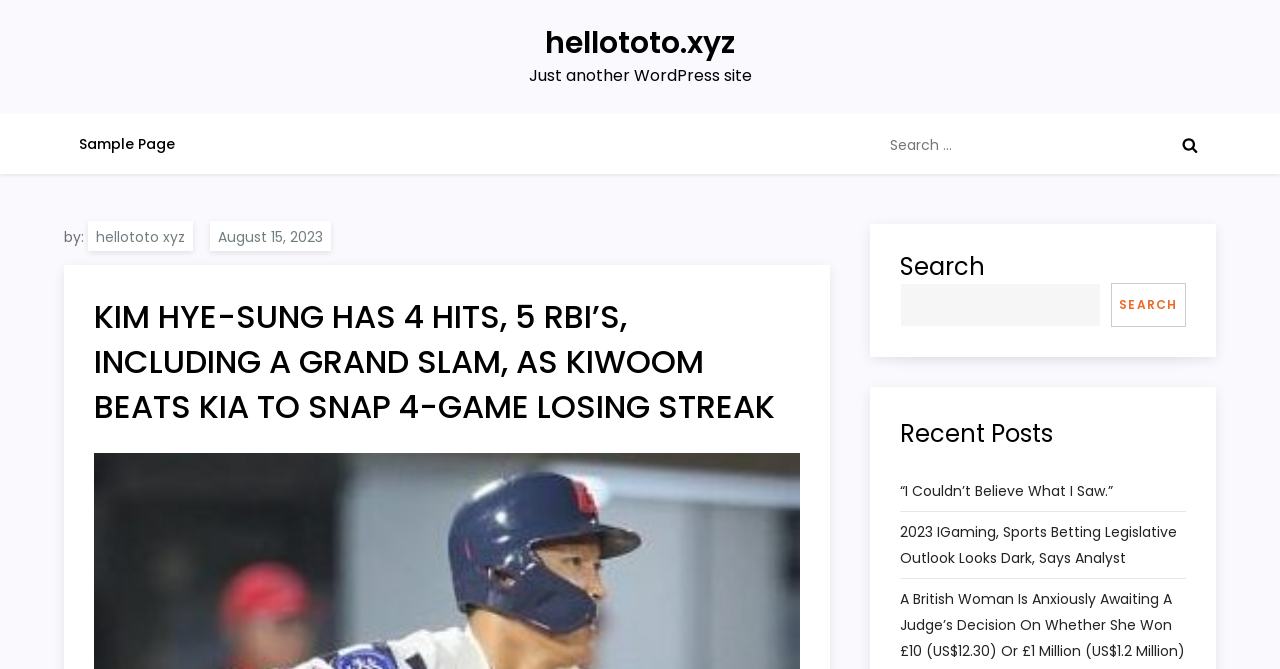Locate the bounding box coordinates of the clickable region necessary to complete the following instruction: "Read the recent post '“I Couldn’t Believe What I Saw.”'". Provide the coordinates in the format of four float numbers between 0 and 1, i.e., [left, top, right, bottom].

[0.703, 0.714, 0.87, 0.753]